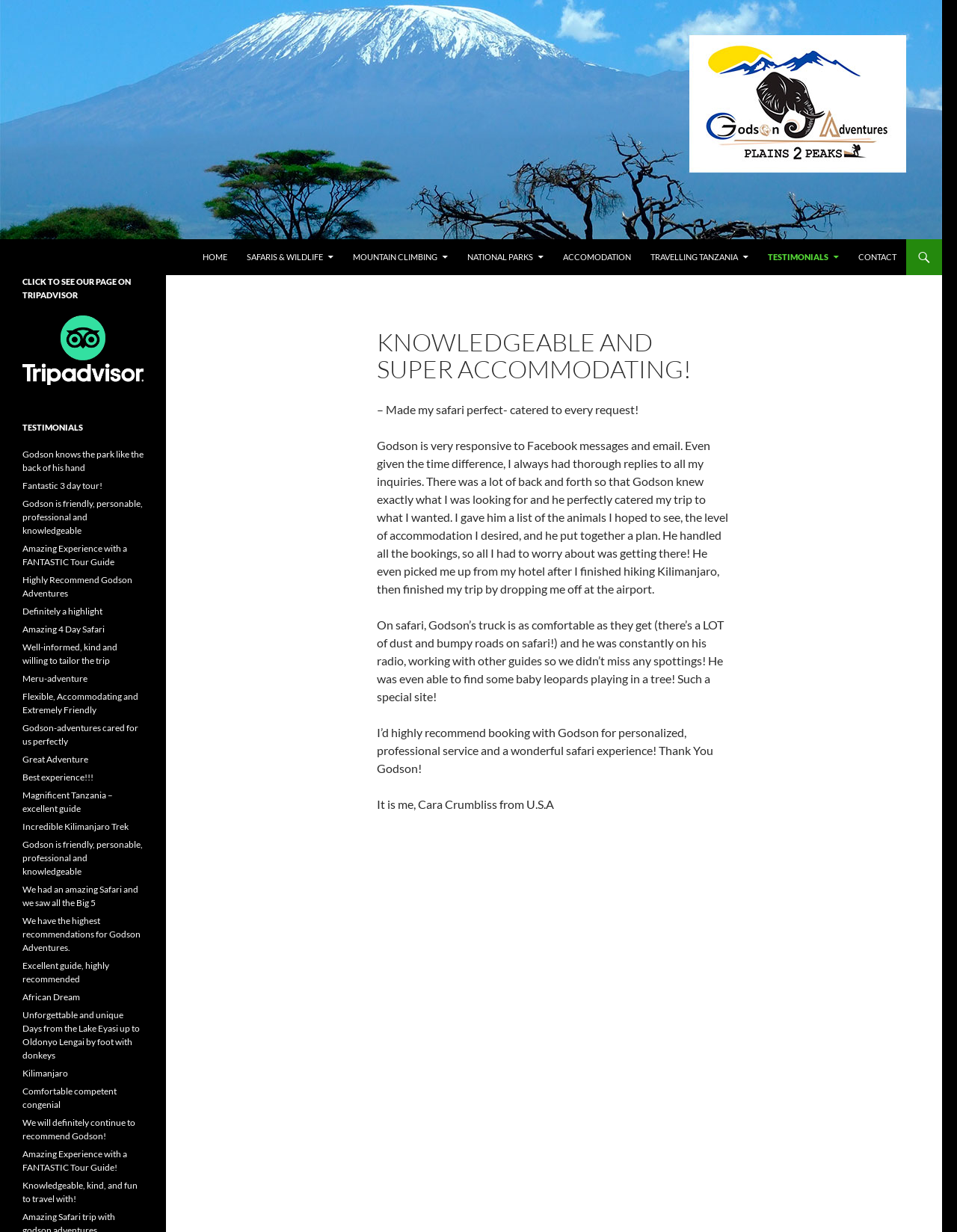Utilize the information from the image to answer the question in detail:
How many links are there in the testimonials section?

I found the answer by counting the number of link elements in the testimonials section of the webpage. There are 25 links in total, each with a different testimonial text.